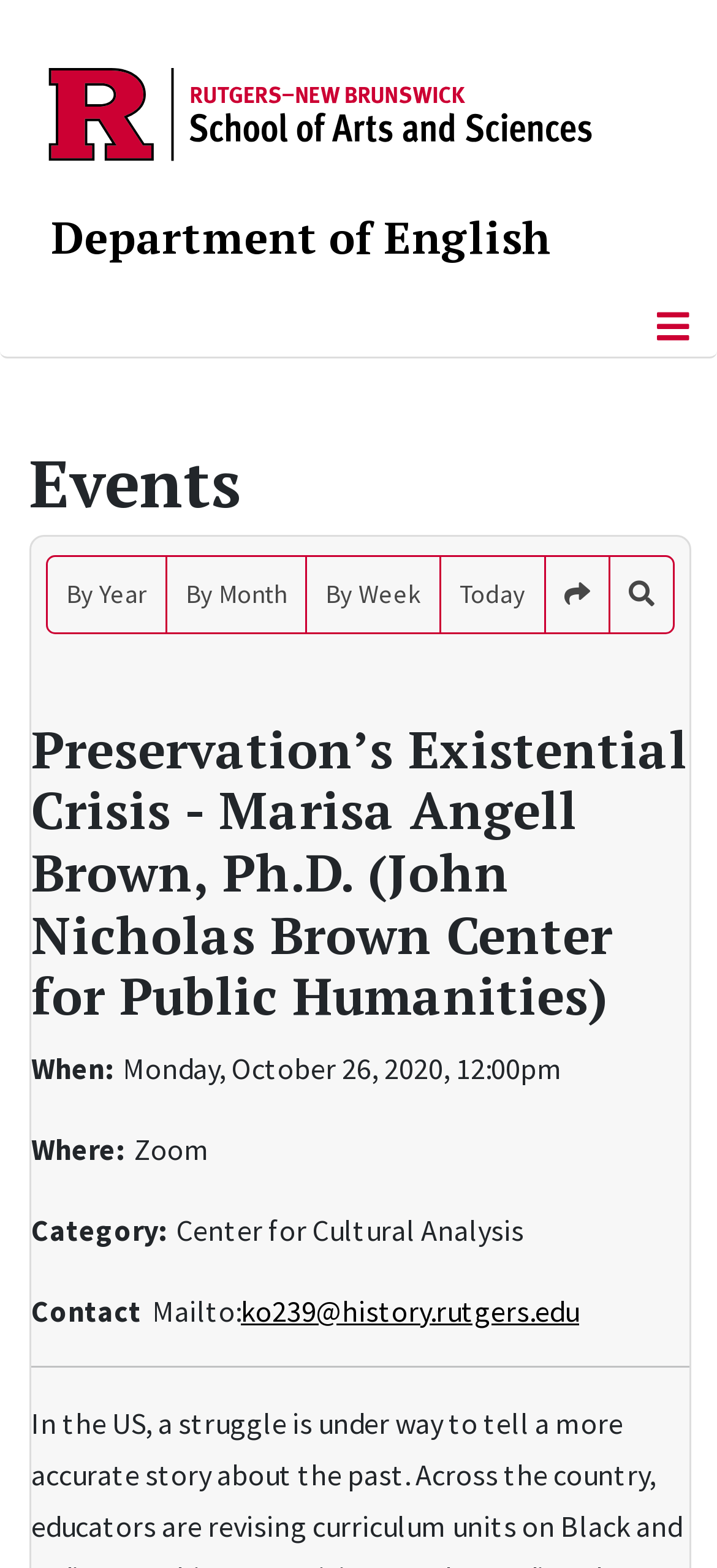Identify the bounding box coordinates of the element that should be clicked to fulfill this task: "Toggle Navigation". The coordinates should be provided as four float numbers between 0 and 1, i.e., [left, top, right, bottom].

[0.883, 0.191, 0.996, 0.226]